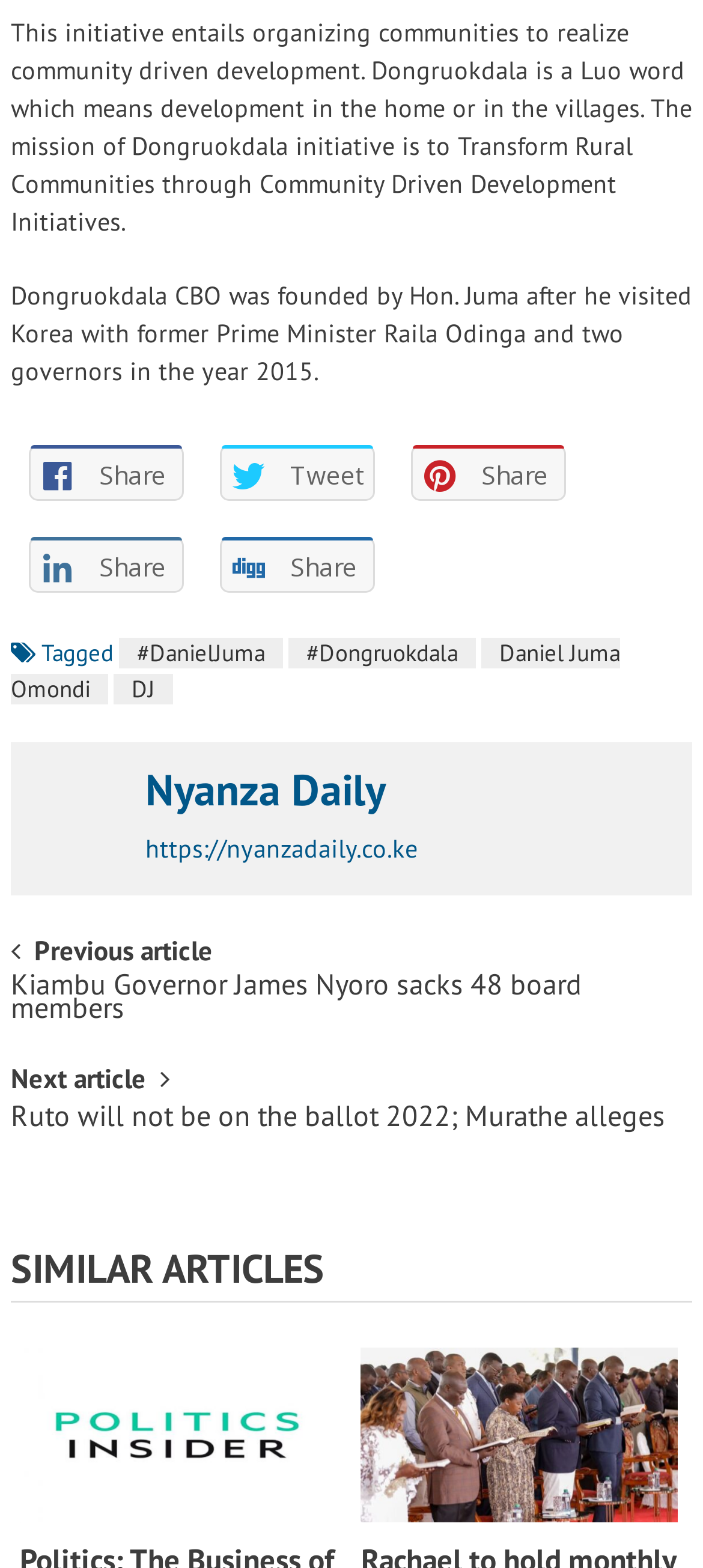What is the name of the initiative?
Answer the question with a single word or phrase derived from the image.

Dongruokdala